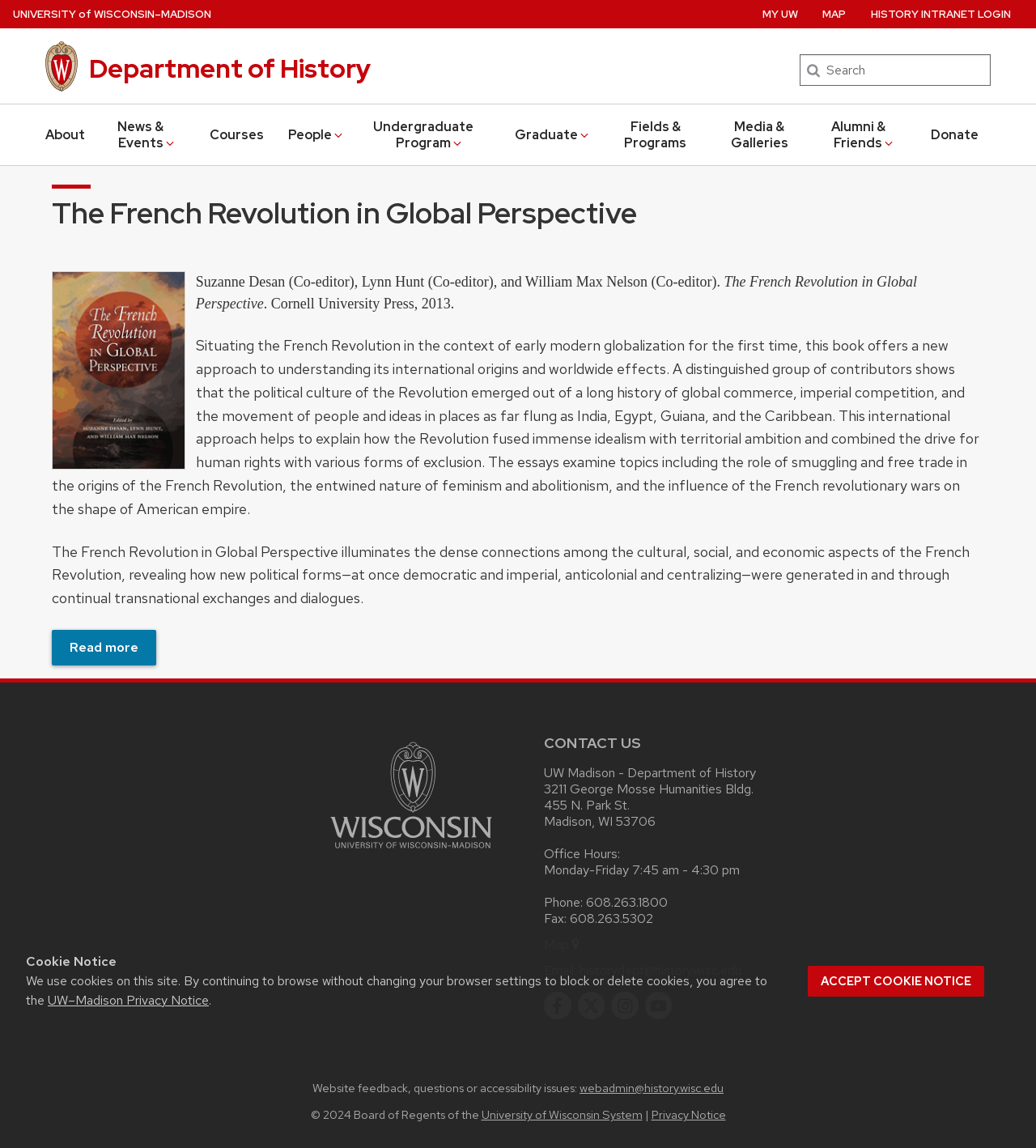Locate the bounding box coordinates of the UI element described by: "About". Provide the coordinates as four float numbers between 0 and 1, formatted as [left, top, right, bottom].

[0.044, 0.107, 0.082, 0.128]